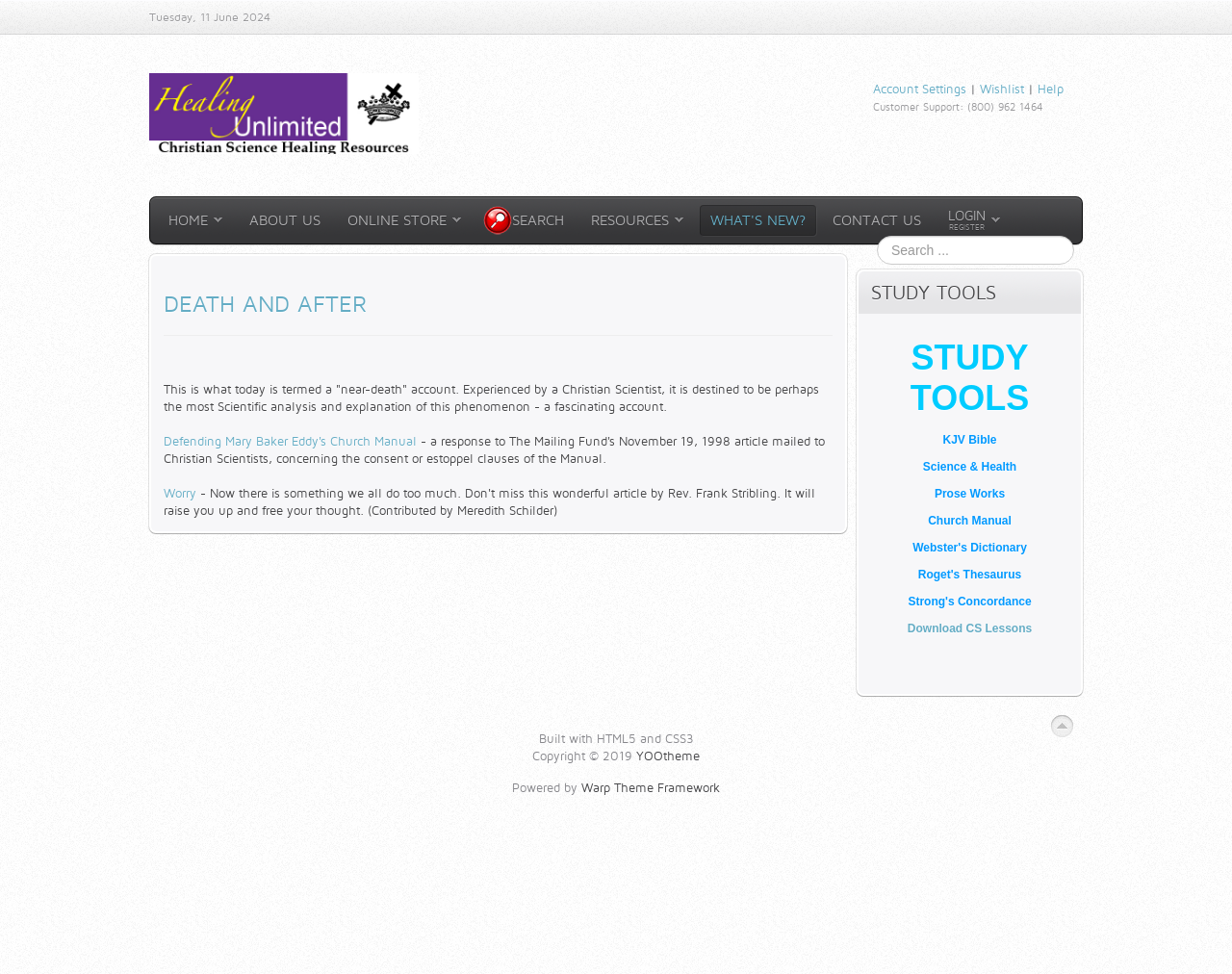What is the name of the Bible version linked? Refer to the image and provide a one-word or short phrase answer.

KJV Bible